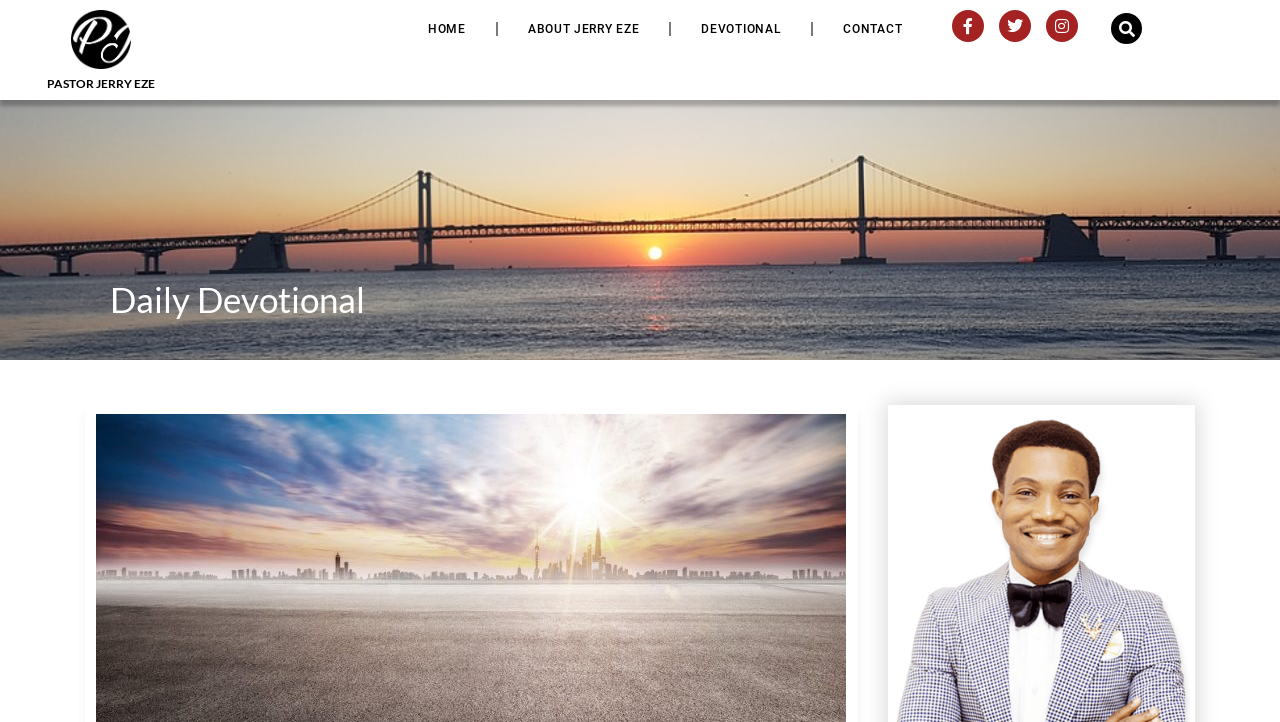Locate the bounding box coordinates of the element's region that should be clicked to carry out the following instruction: "Visit Pastor Jerry Eze's page". The coordinates need to be four float numbers between 0 and 1, i.e., [left, top, right, bottom].

[0.037, 0.106, 0.121, 0.127]